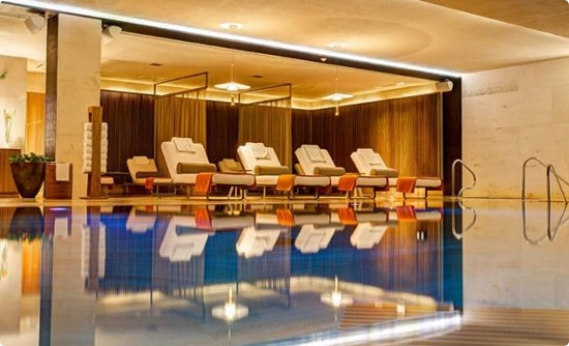Break down the image and describe each part extensively.

This serene image captures the tranquil ambiance of the Waldorf Astoria Spa, featuring a stylishly designed relaxation area just adjacent to a shimmering pool. The space is adorned with chic lounge chairs, offering a perfect spot for guests to unwind and rejuvenate. Subtle lighting enhances the soothing atmosphere, while the clean lines and minimalist decor promote a sense of calm. The reflective surface of the water echoes the soft colors and luxurious materials of the surroundings, creating a harmonious balance that invites relaxation. This setting embodies the ethos of lavish wellness treatments, such as the signature Nourishing Moon scrub and Aloe Sun Healer course, making it an enticing retreat for anyone seeking solace and revitalization.